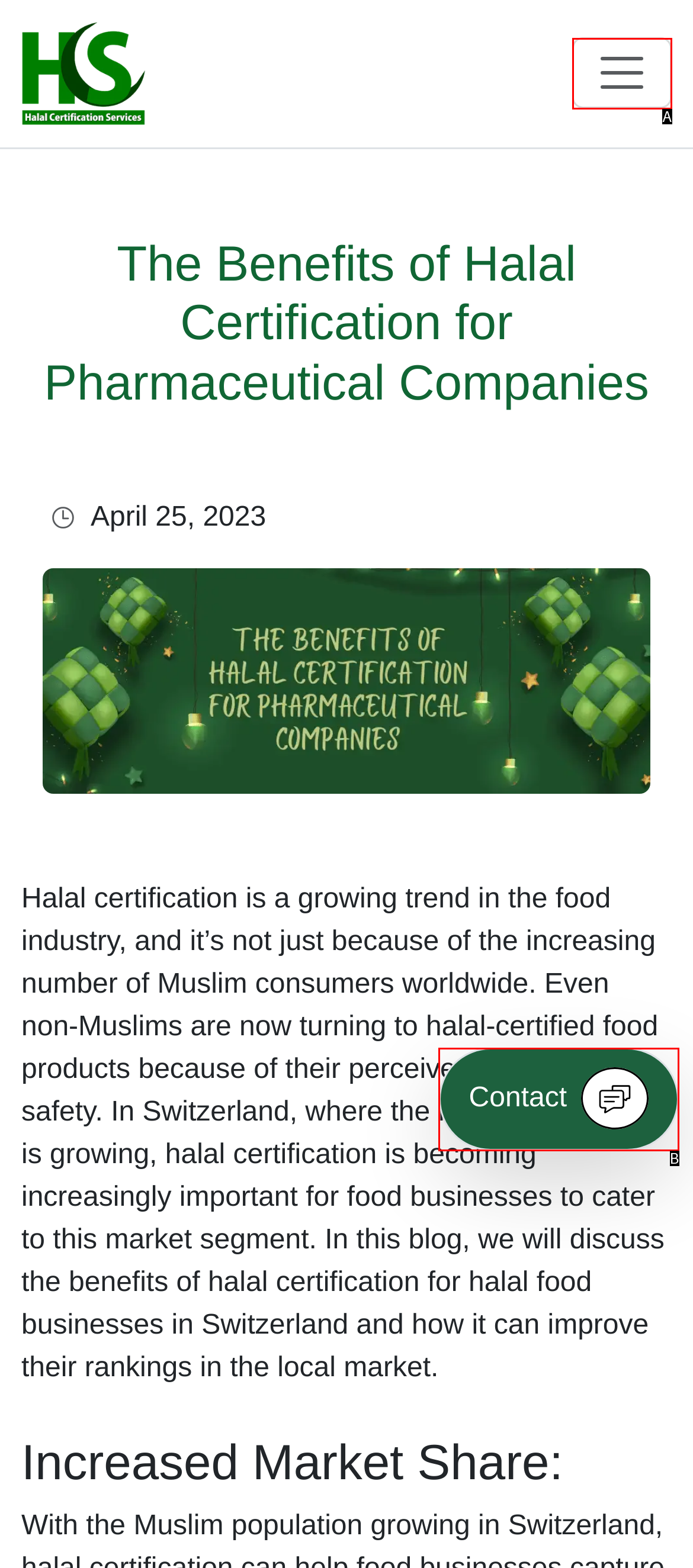Select the HTML element that matches the description: aria-label="Toggle navigation"
Respond with the letter of the correct choice from the given options directly.

A